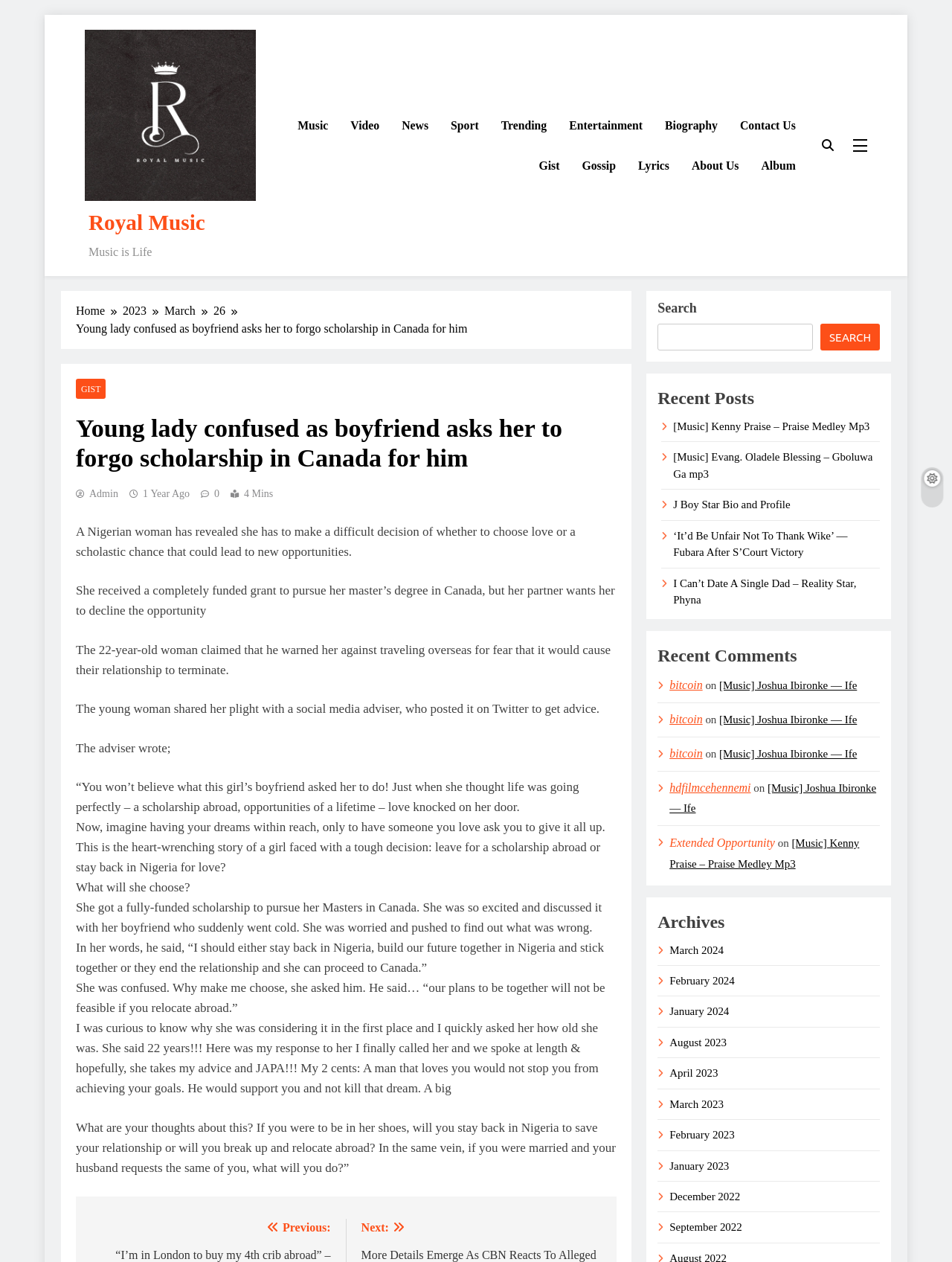Identify the bounding box coordinates of the part that should be clicked to carry out this instruction: "Check the recent posts".

[0.691, 0.305, 0.924, 0.326]